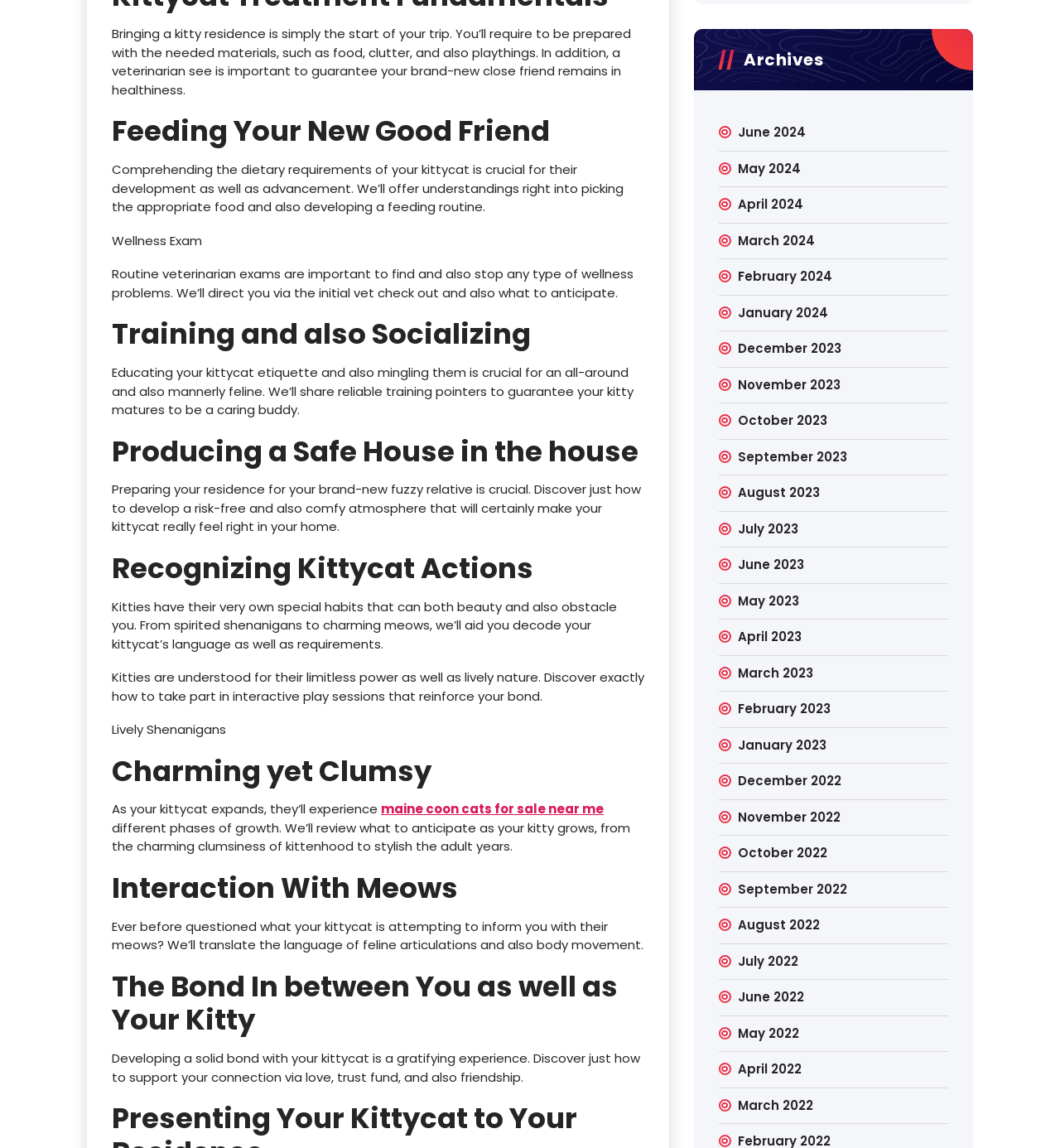Answer the following query concisely with a single word or phrase:
What is the purpose of training your kitty?

To ensure a well-mannered feline